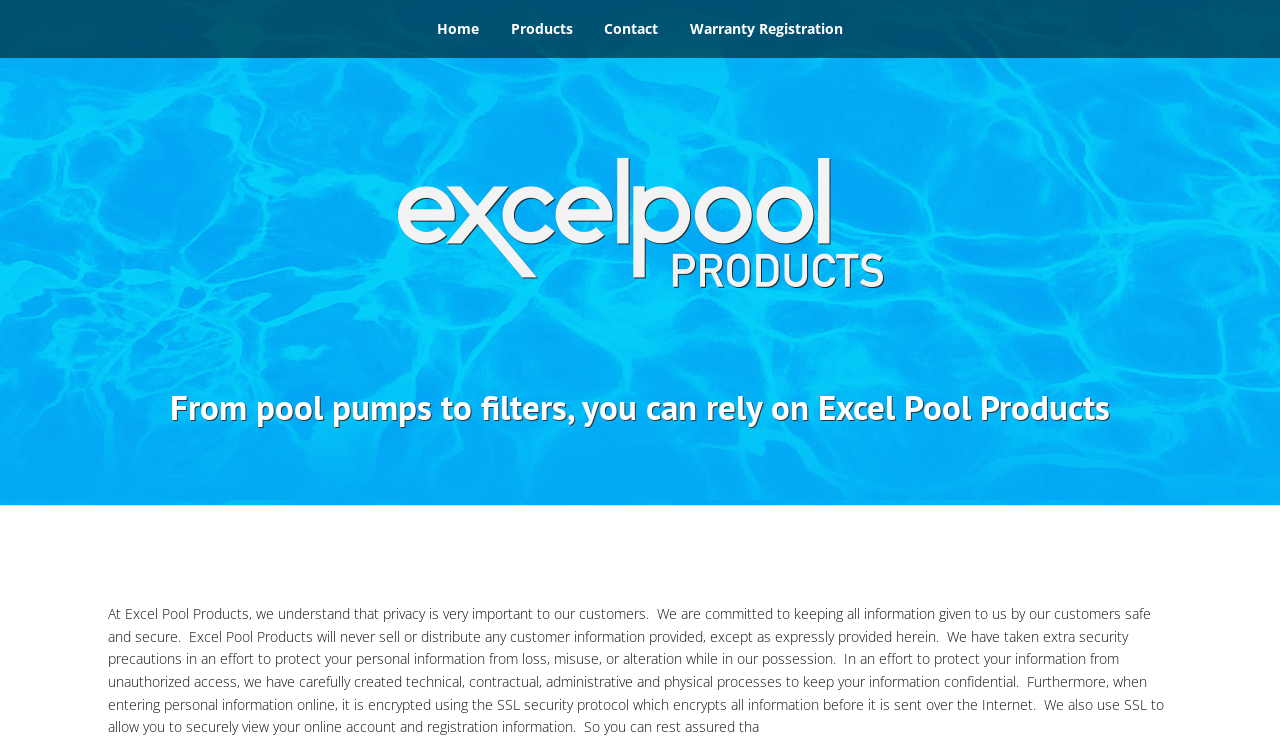Answer the question in one word or a short phrase:
How does Excel Pool Products protect customer information?

Technical, contractual, administrative, and physical processes